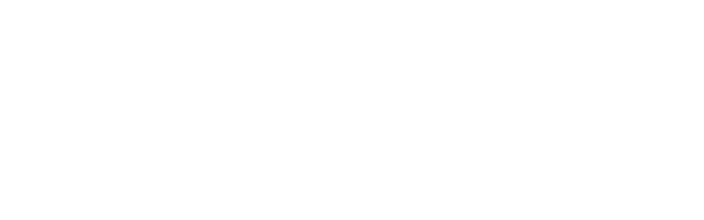Offer a detailed narrative of what is shown in the image.

The image showcases a symbolic representation related to speech topics, particularly focused on special occasions. It is featured alongside a discussion on various elements of effective writing, including the importance of using a first-person narrative in essays and the necessity of editing and proofreading. This visual element enhances the content by inviting readers to explore interesting themes that can captivate an audience during special presentations. Emphasizing the creative aspect of public speaking, the image serves as a visual cue to inspire individuals seeking fresh ideas for their speeches.